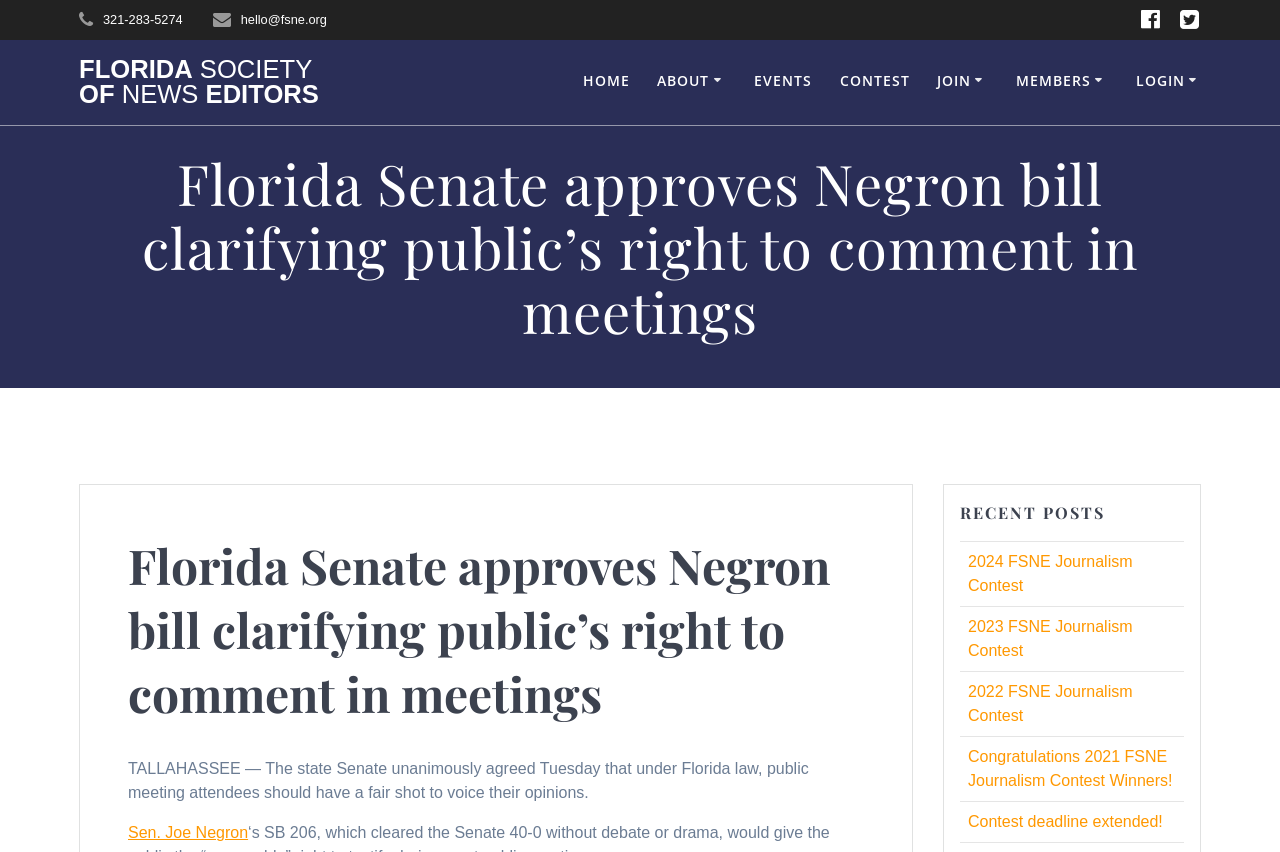Can you specify the bounding box coordinates of the area that needs to be clicked to fulfill the following instruction: "Call the office"?

[0.08, 0.014, 0.143, 0.032]